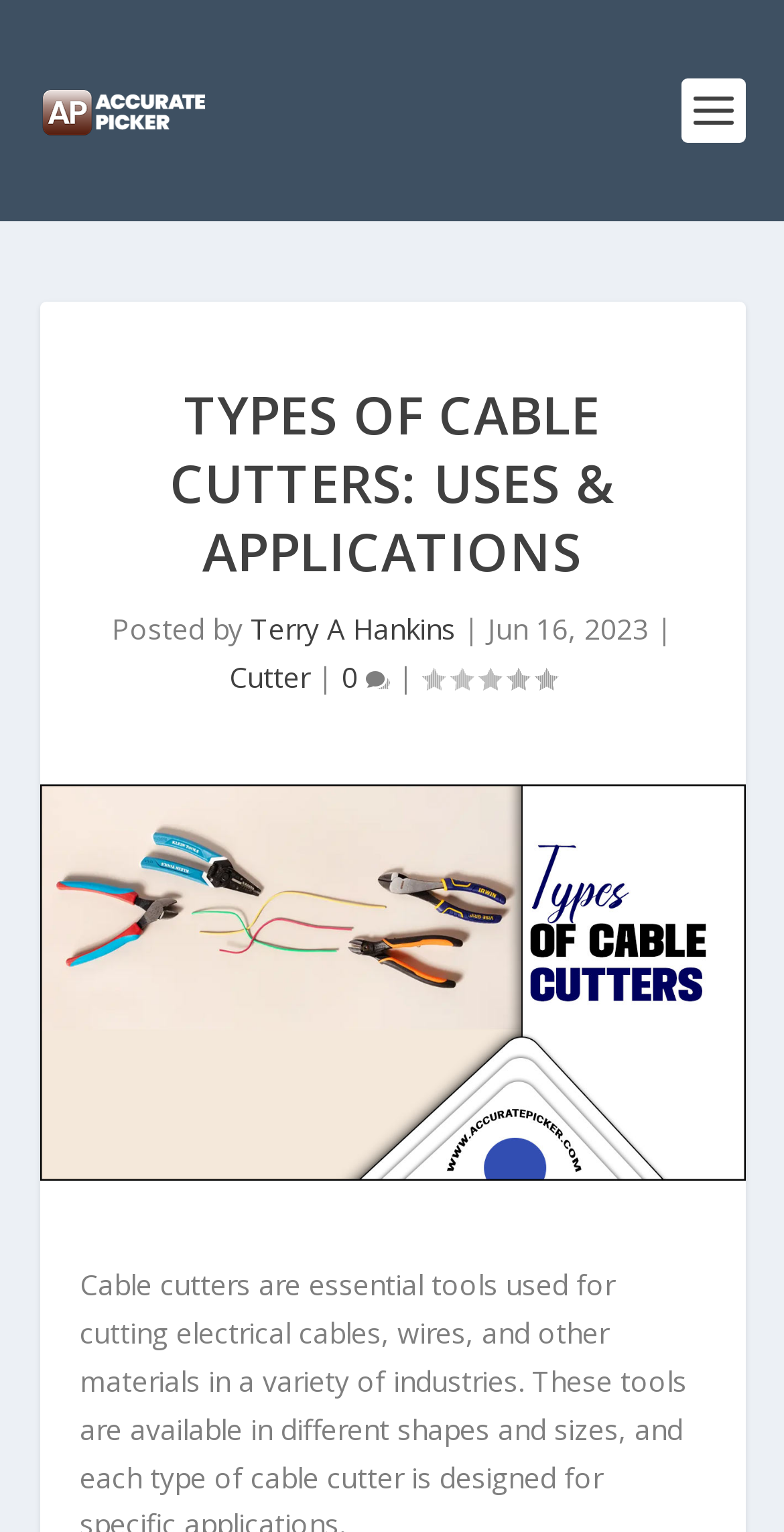Find the bounding box coordinates for the HTML element described in this sentence: "Cutter". Provide the coordinates as four float numbers between 0 and 1, in the format [left, top, right, bottom].

[0.292, 0.43, 0.395, 0.455]